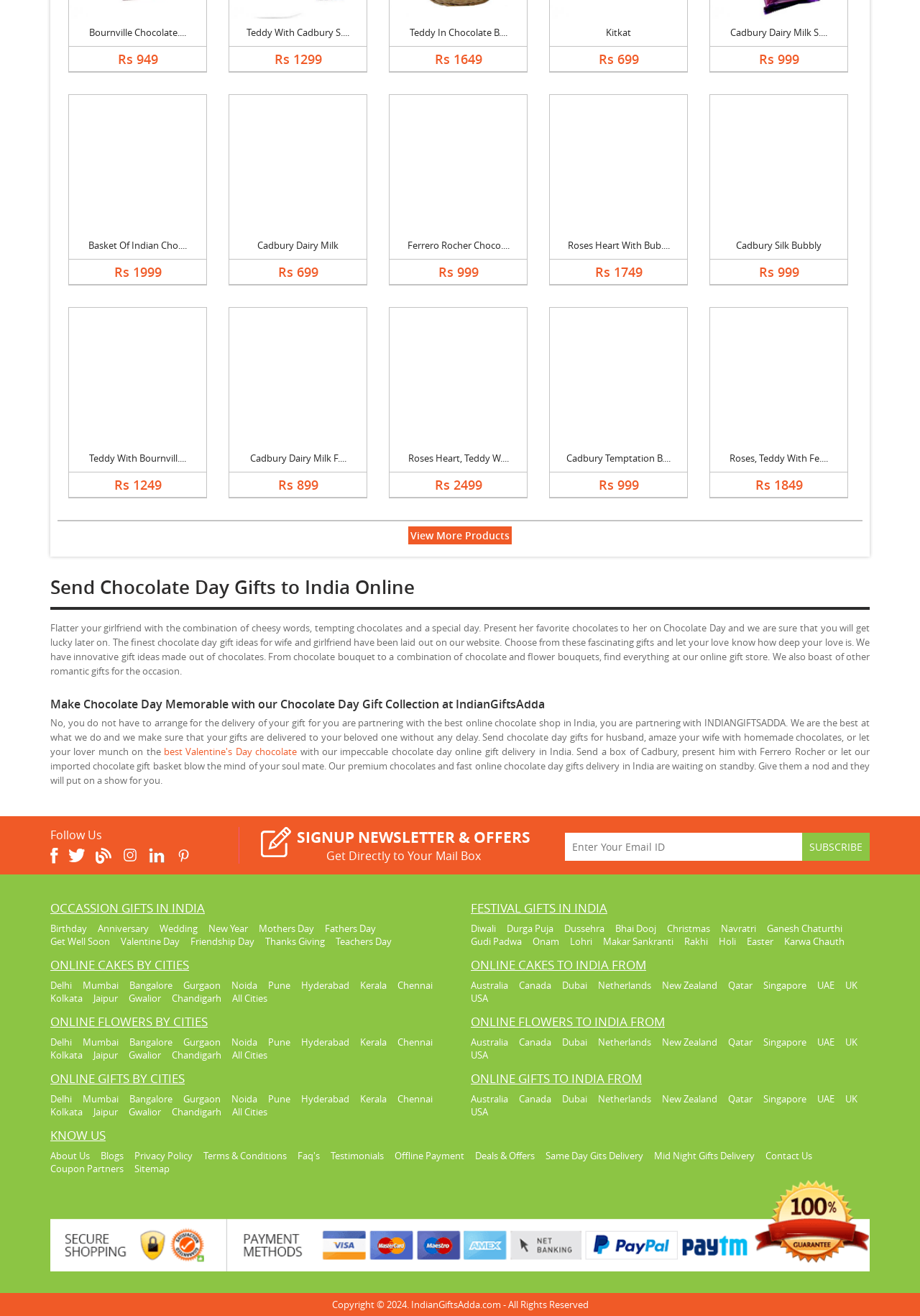Show the bounding box coordinates for the element that needs to be clicked to execute the following instruction: "Enter your email ID". Provide the coordinates in the form of four float numbers between 0 and 1, i.e., [left, top, right, bottom].

[0.614, 0.633, 0.945, 0.654]